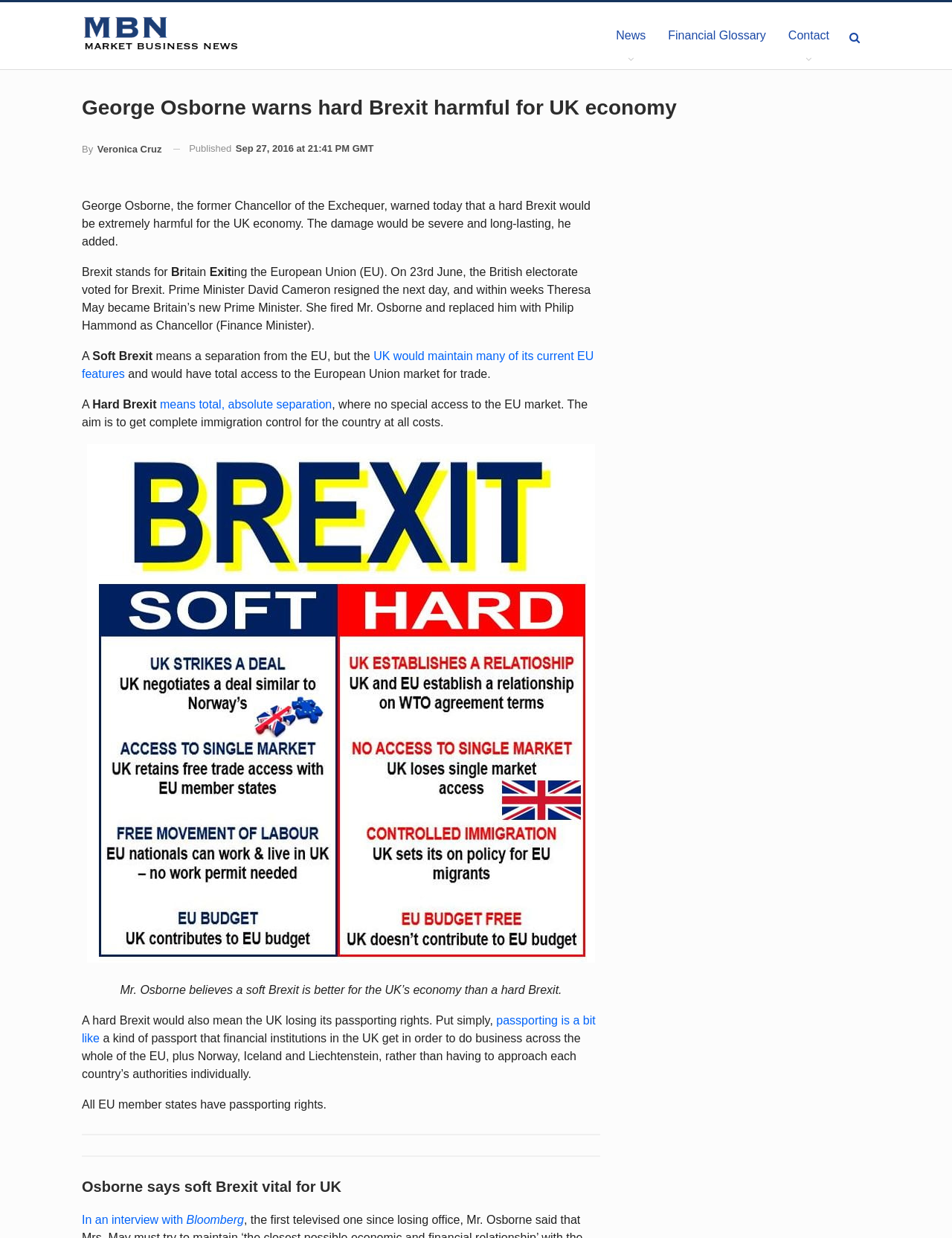Refer to the image and provide an in-depth answer to the question: 
What is passporting in the context of Brexit?

According to the webpage, passporting is a kind of passport that financial institutions in the UK get in order to do business across the whole of the EU, plus Norway, Iceland, and Liechtenstein, rather than having to approach each country's authorities individually.